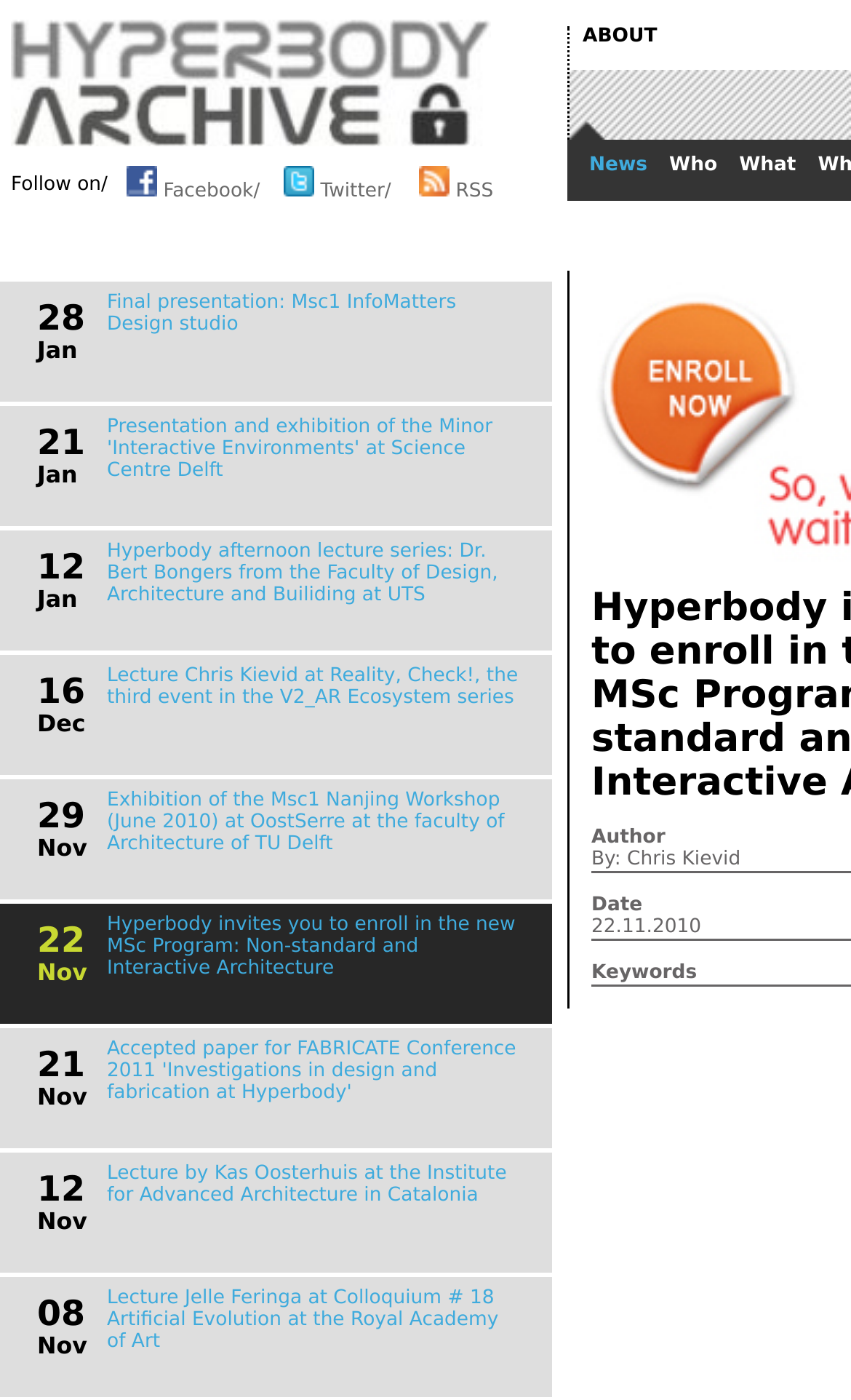Who wrote the article about the presentation and exhibition of the Minor 'Interactive Environments'?
Based on the visual, give a brief answer using one word or a short phrase.

Chris Kievid